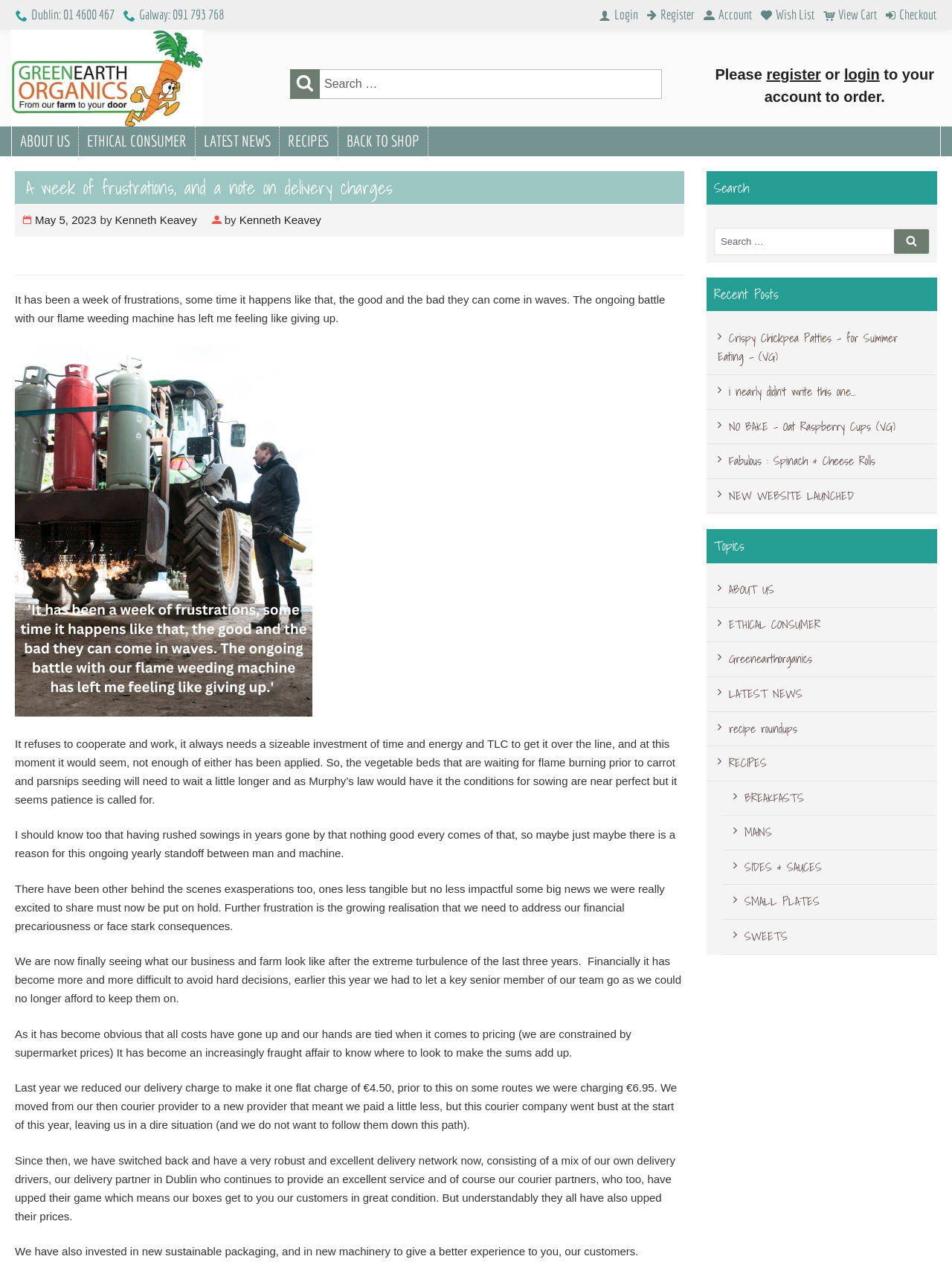Bounding box coordinates are specified in the format (top-left x, top-left y, bottom-right x, bottom-right y). All values are floating point numbers bounded between 0 and 1. Please provide the bounding box coordinate of the region this sentence describes: Galway: 091 793 768

[0.125, 0.0, 0.24, 0.024]